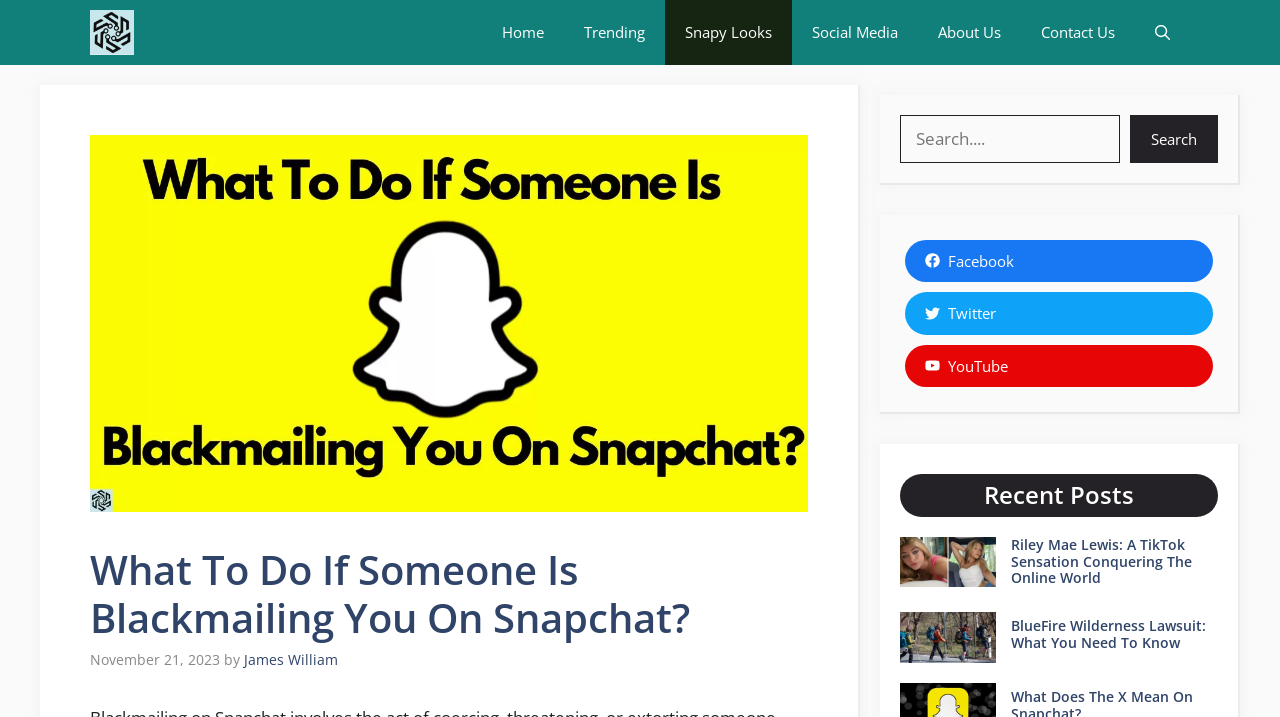Illustrate the webpage with a detailed description.

This webpage is about handling Snapchat blackmail, with a focus on the article "What To Do If Someone Is Blackmailing You On Snapchat." At the top, there is a navigation bar with links to "Snapchat Guides," "Home," "Trending," "Snapy Looks," "Social Media," "About Us," and "Contact Us." On the right side of the navigation bar, there is a search button with an accompanying search box.

Below the navigation bar, there is a large header with the title of the article, "What To Do If Someone Is Blackmailing You On Snapchat?" accompanied by a timestamp "November 21, 2023" and the author's name "James William."

On the right side of the page, there are social media links to Facebook, Twitter, and YouTube. Below these links, there is a section titled "Recent Posts" with two article previews. The first preview features an image of Riley Mae Lewis and a heading that reads "Riley Mae Lewis: A TikTok Sensation Conquering The Online World." The second preview features an image related to the BlueFire Wilderness Lawsuit and a heading that reads "BlueFire Wilderness Lawsuit: What You Need To Know." Both previews have links to the corresponding articles.

The main content of the webpage is not explicitly described in the accessibility tree, but it is likely that the article "What To Do If Someone Is Blackmailing You On Snapchat?" is the primary focus of the page, providing essential steps to handle Snapchat blackmail.